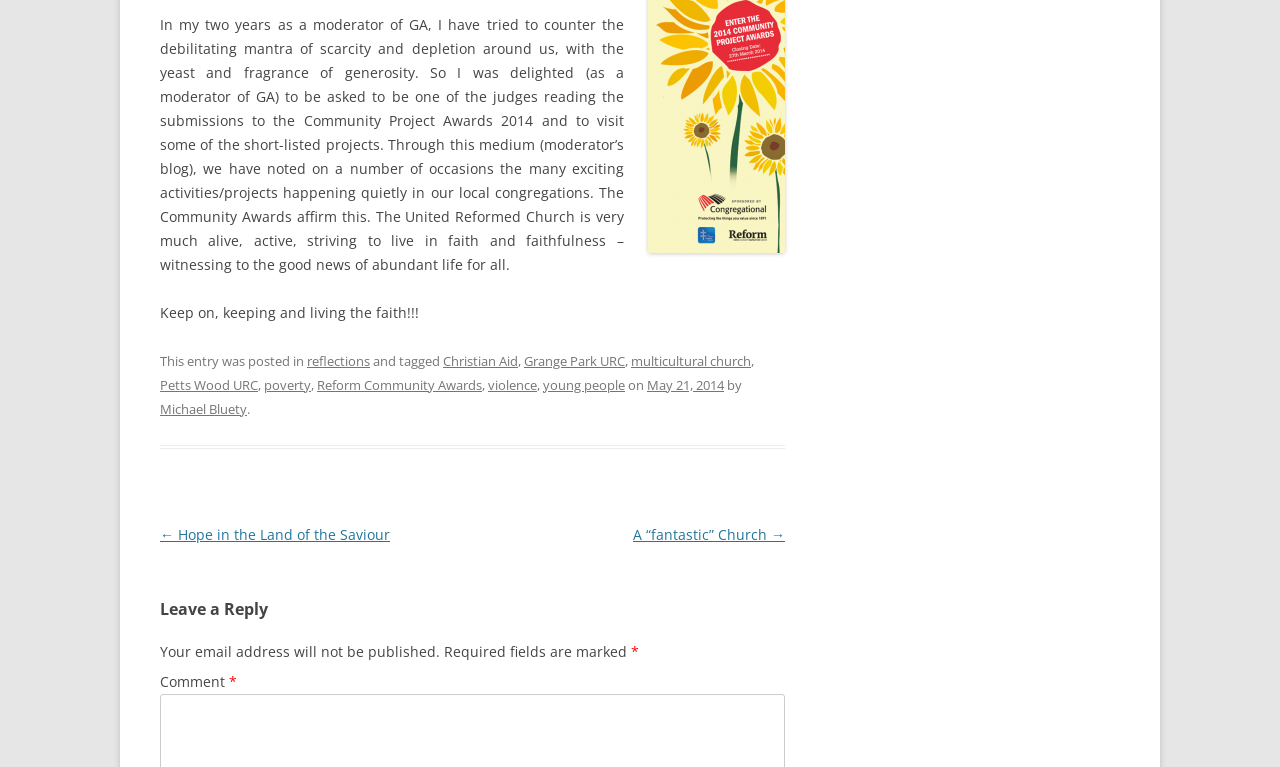Locate the coordinates of the bounding box for the clickable region that fulfills this instruction: "Click the link to view the Reform Community Awards".

[0.248, 0.49, 0.377, 0.513]